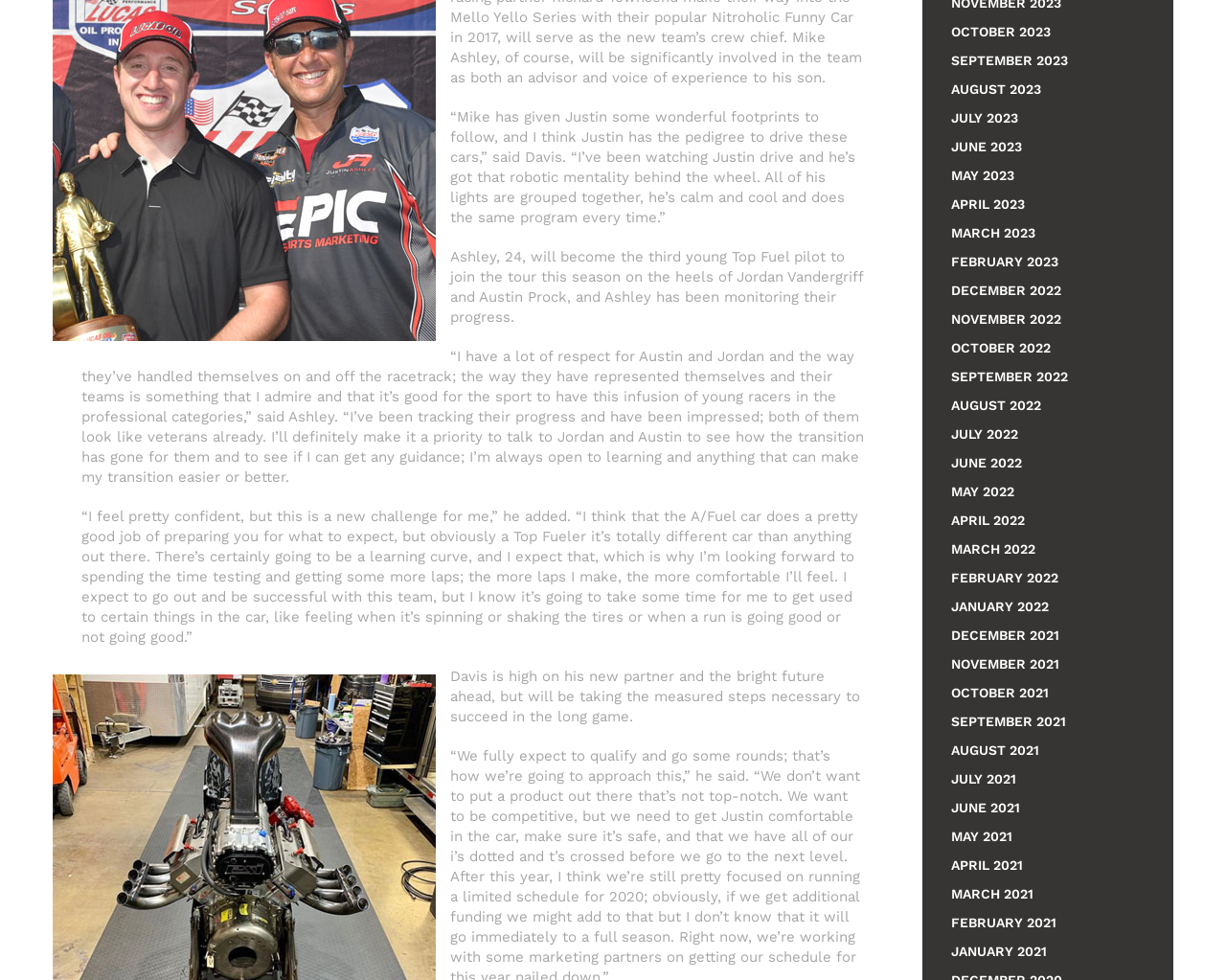Who is Ashley?
Answer the question based on the image using a single word or a brief phrase.

A Top Fuel pilot